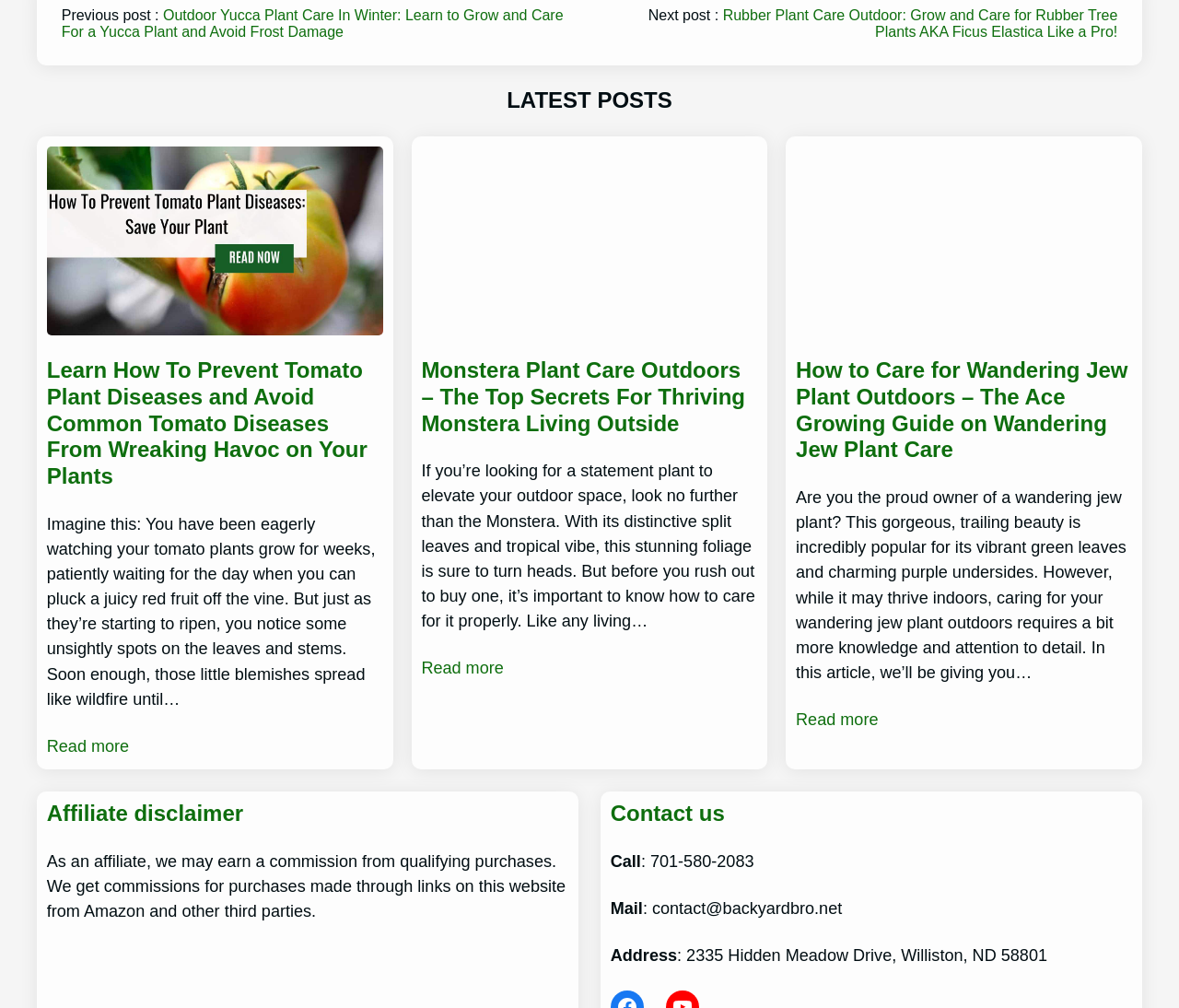Identify the bounding box coordinates of the clickable region to carry out the given instruction: "Click on the previous post link".

[0.052, 0.008, 0.478, 0.04]